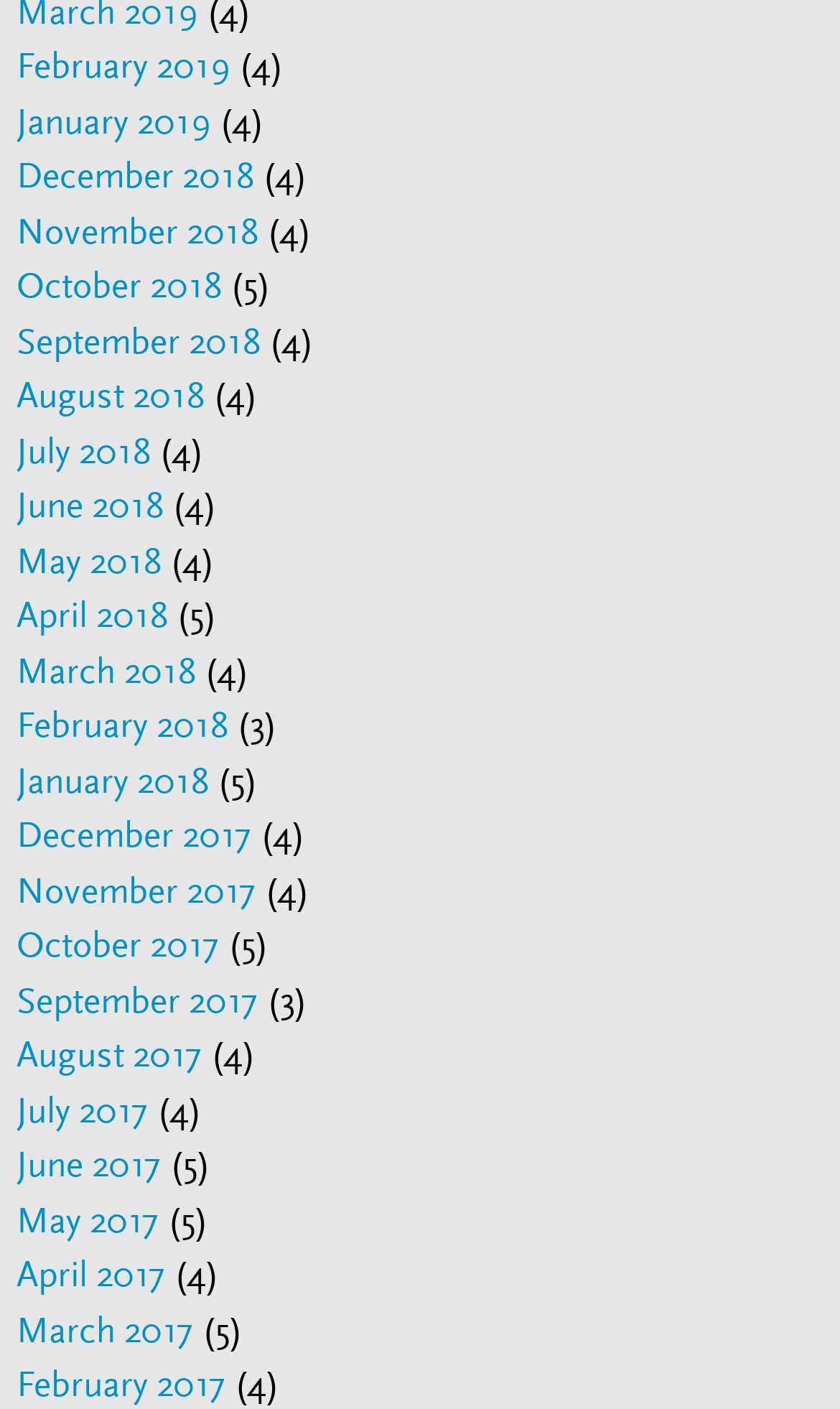Can you find the bounding box coordinates for the element to click on to achieve the instruction: "View December 2017"?

[0.02, 0.577, 0.299, 0.607]